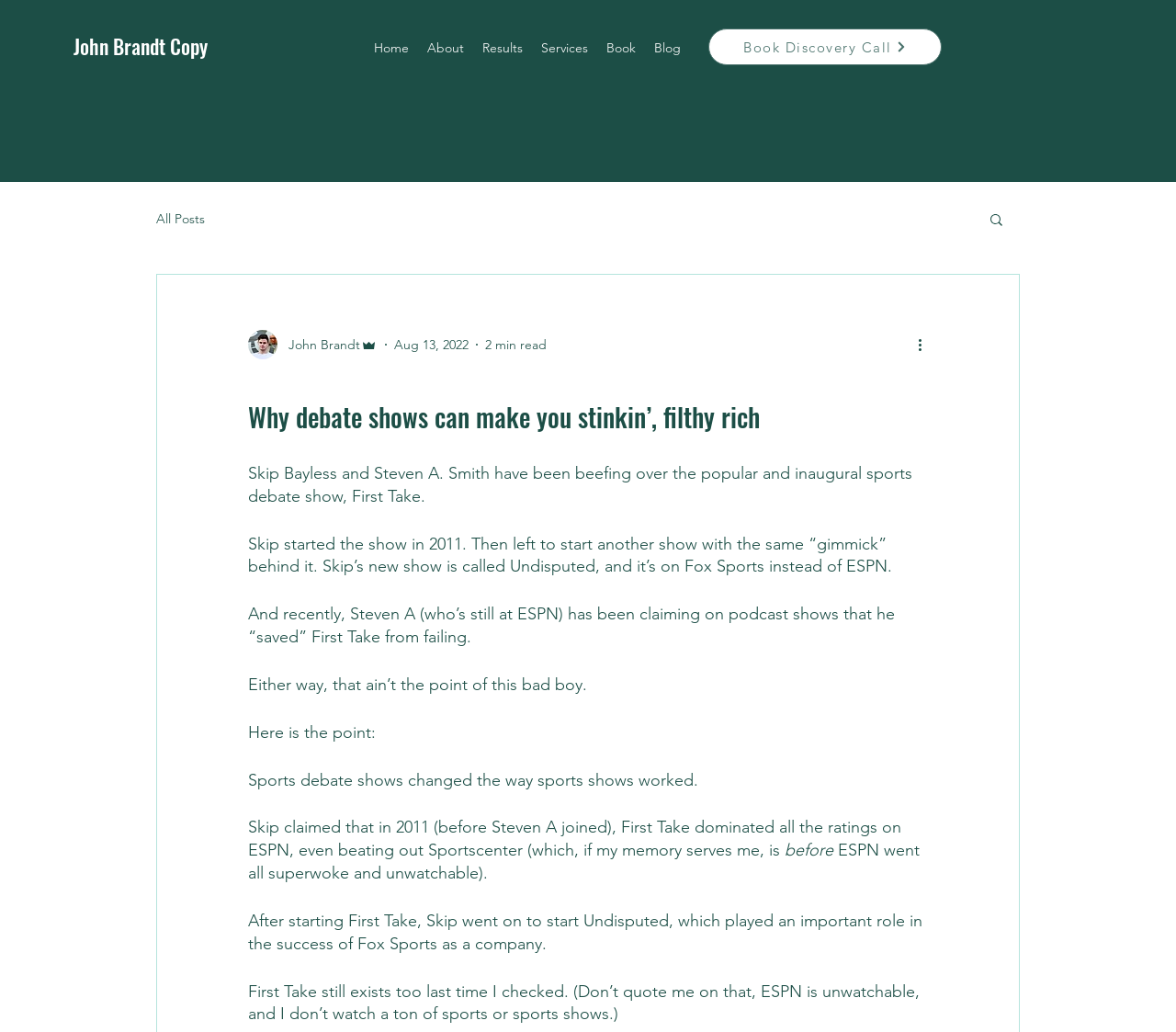Identify the bounding box for the element characterized by the following description: "John Brandt Copy".

[0.062, 0.03, 0.177, 0.059]